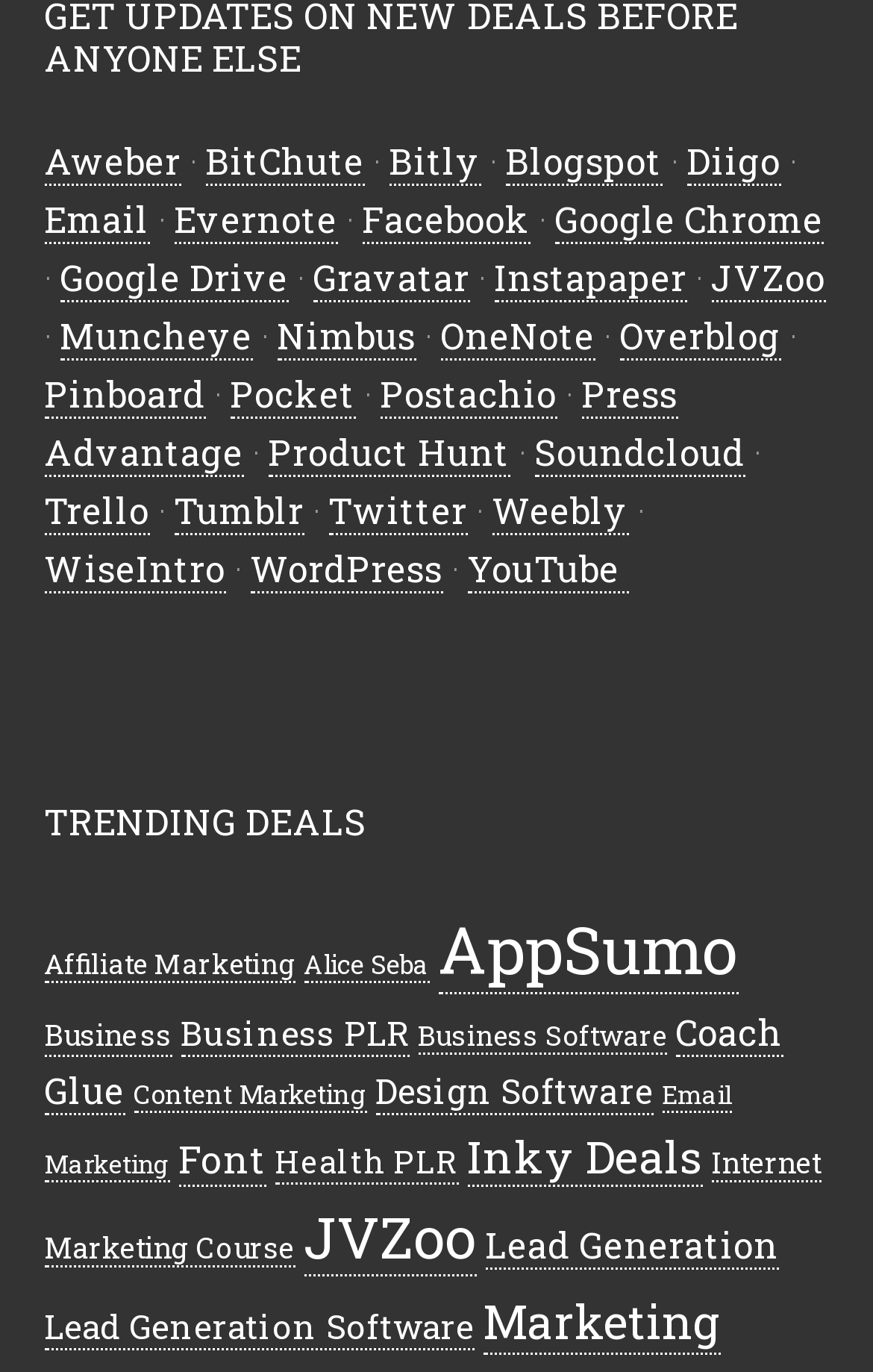Identify the bounding box coordinates of the clickable region necessary to fulfill the following instruction: "Click on Aweber". The bounding box coordinates should be four float numbers between 0 and 1, i.e., [left, top, right, bottom].

[0.05, 0.1, 0.206, 0.136]